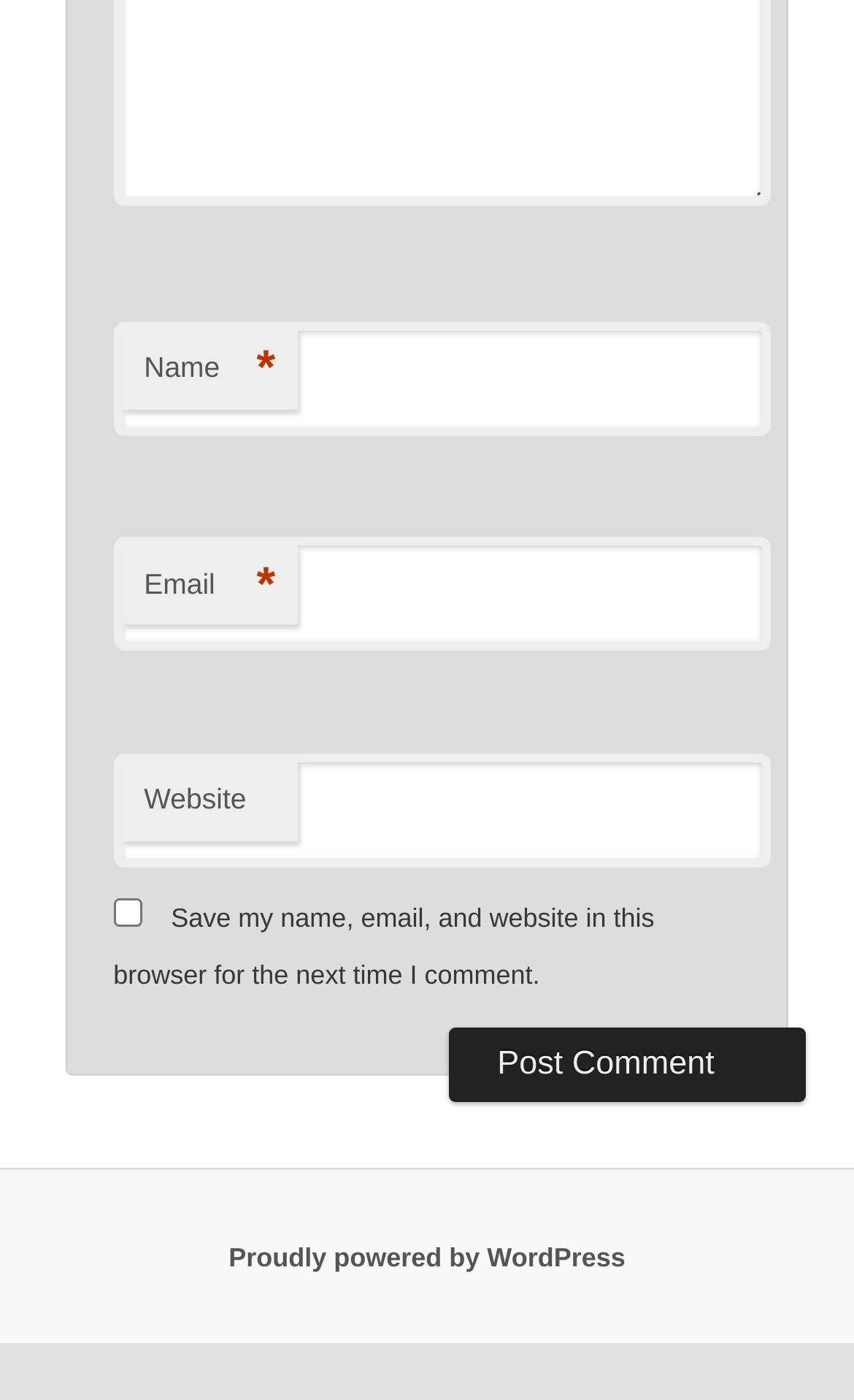Please give a concise answer to this question using a single word or phrase: 
What is the function of the checkbox?

To save comment information